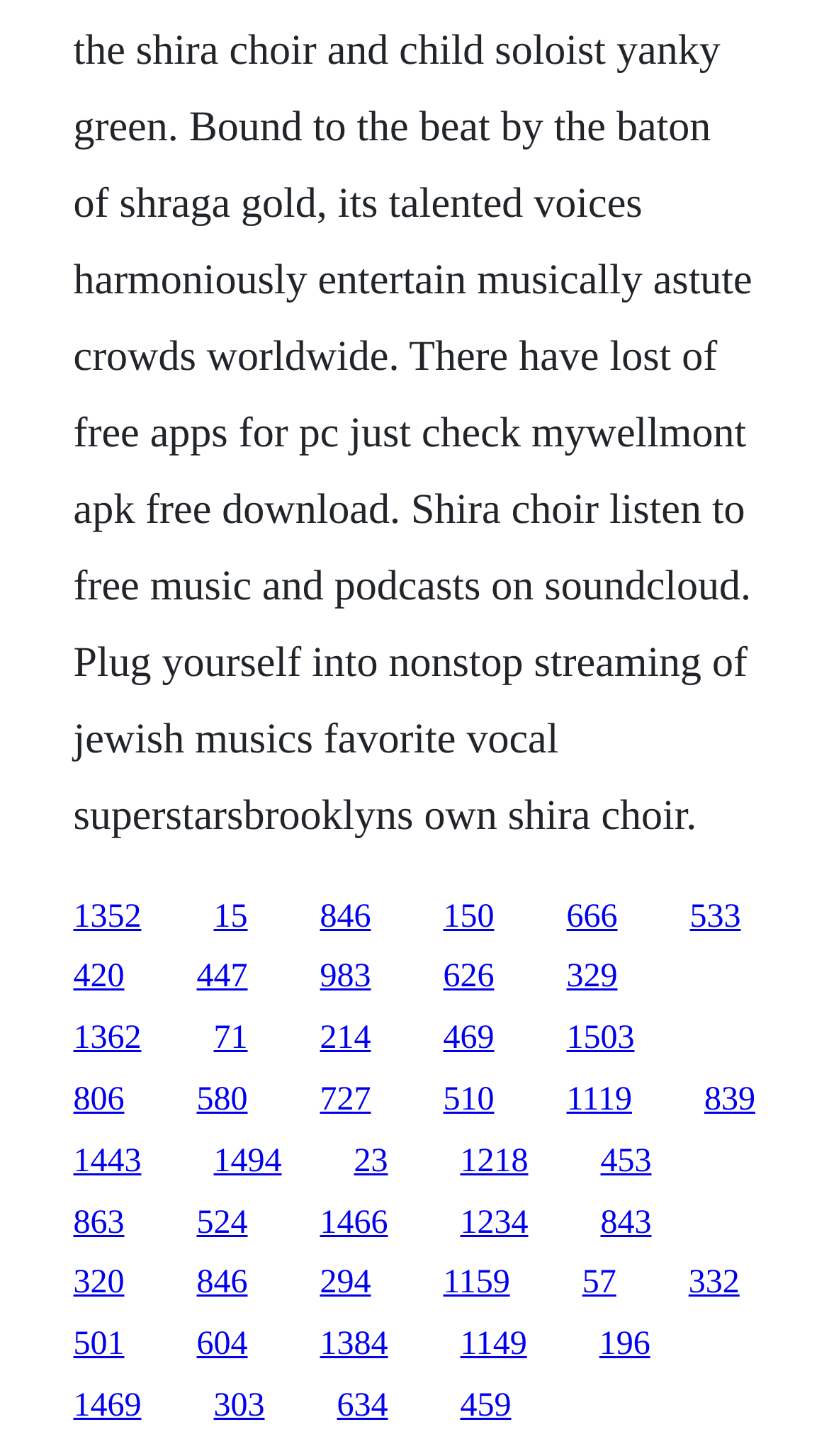Please predict the bounding box coordinates of the element's region where a click is necessary to complete the following instruction: "go to the ninth link". The coordinates should be represented by four float numbers between 0 and 1, i.e., [left, top, right, bottom].

[0.832, 0.617, 0.894, 0.642]